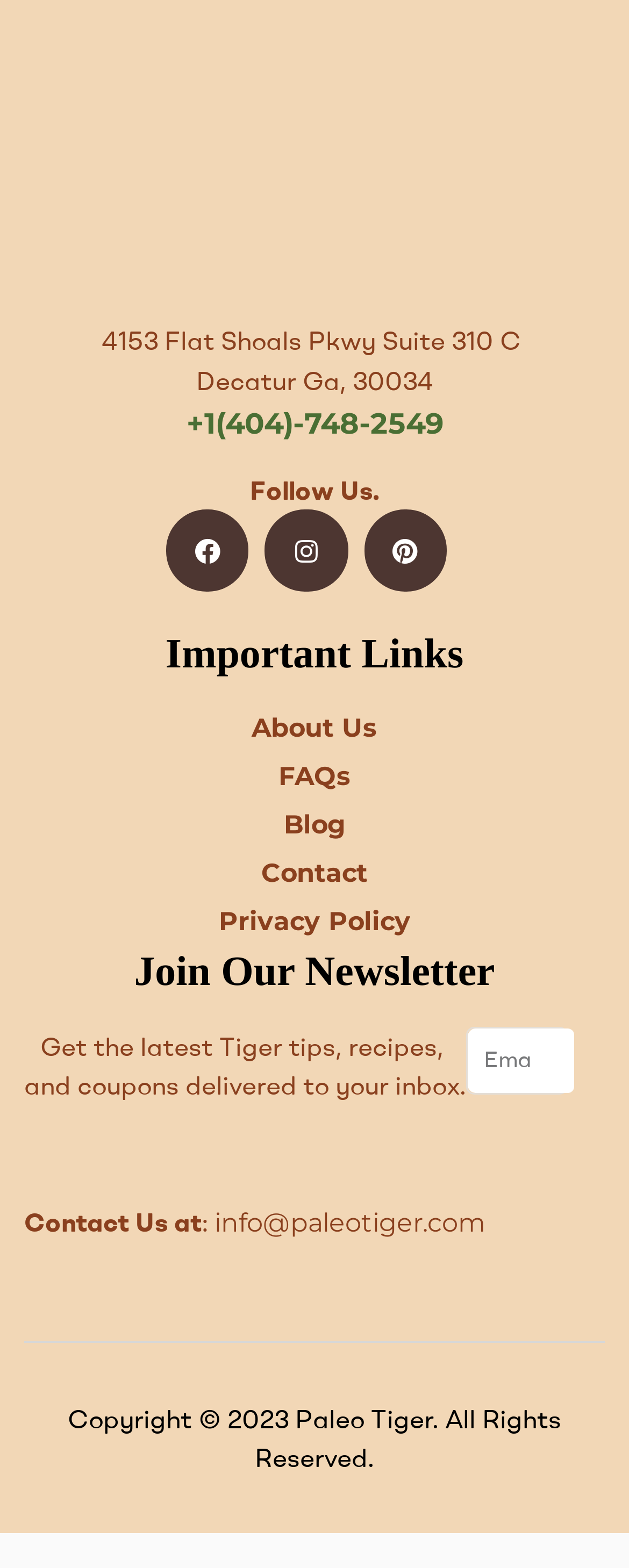What year is the copyright for?
Please analyze the image and answer the question with as much detail as possible.

The copyright information is located at the bottom of the webpage, and it states 'Copyright © 2023 Paleo Tiger. All Rights Reserved.'